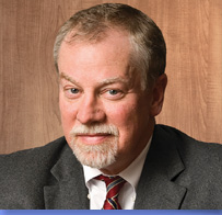What is the background of the image?
Using the image as a reference, give an elaborate response to the question.

The background of the image features a warm-toned wooden panel, which adds a welcoming touch to the formal presentation, creating a sense of comfort and professionalism.